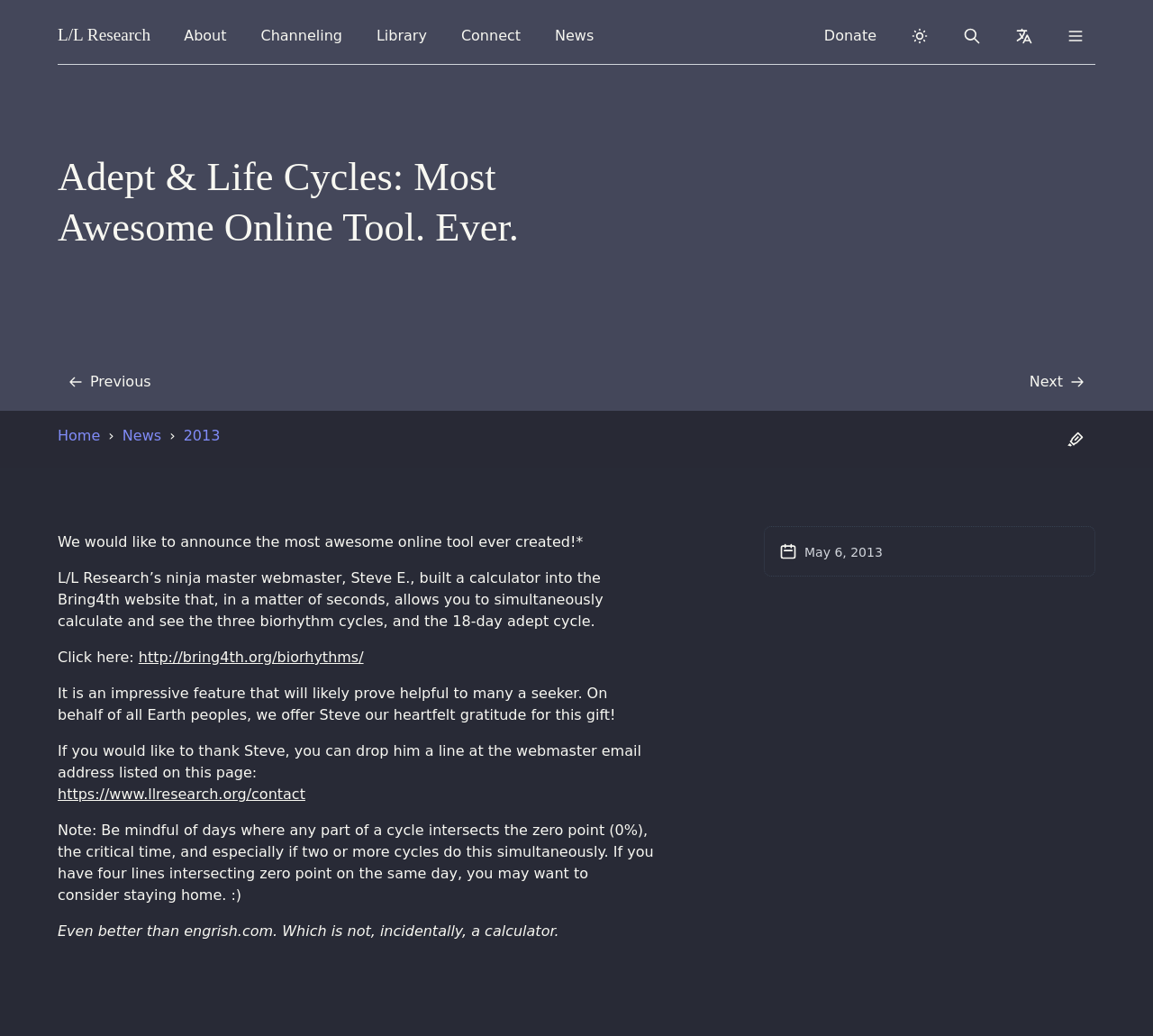Respond to the following question with a brief word or phrase:
What is the purpose of the 'Donate' button?

To donate to L/L Research